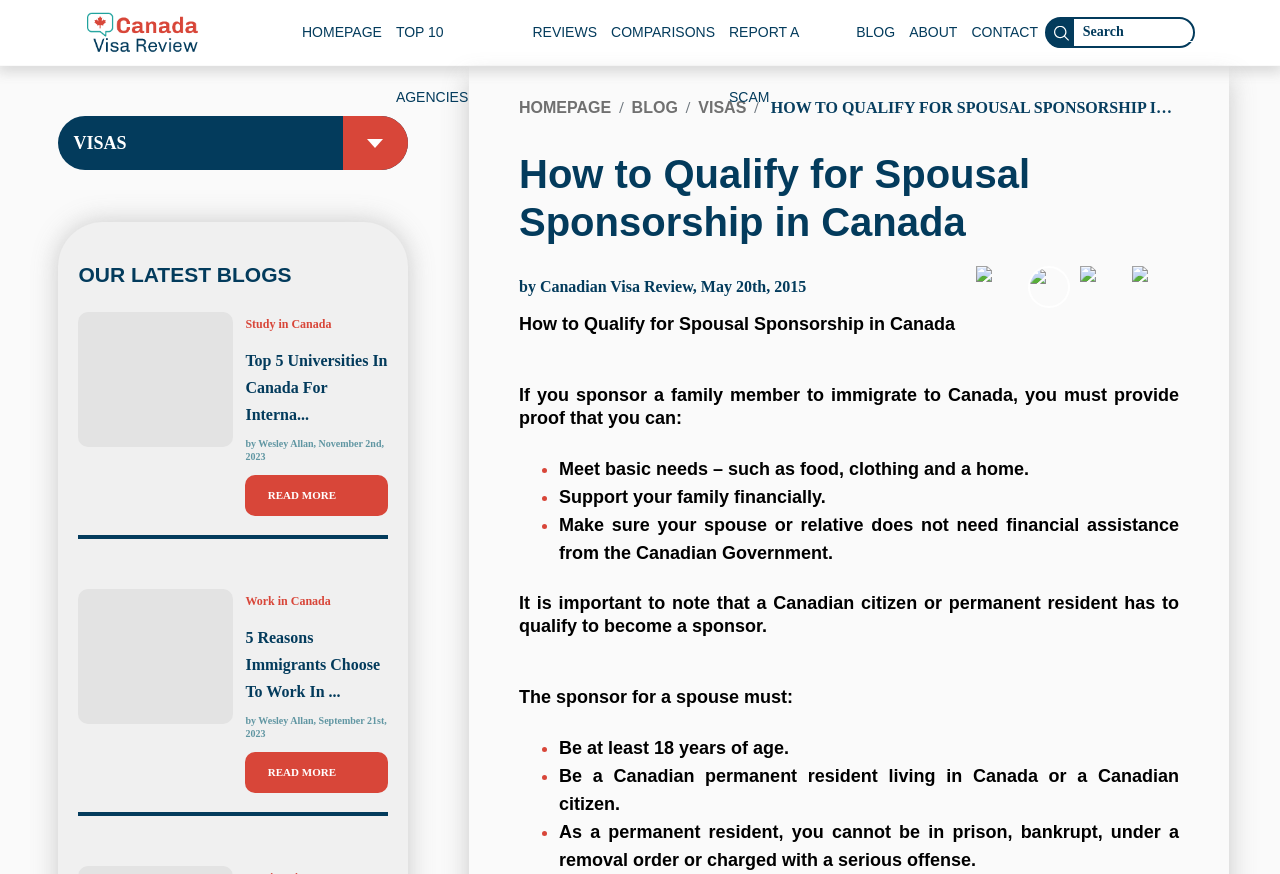Please find the bounding box coordinates for the clickable element needed to perform this instruction: "Read more about 'Sustainable AI and AI for Sustainability'".

None